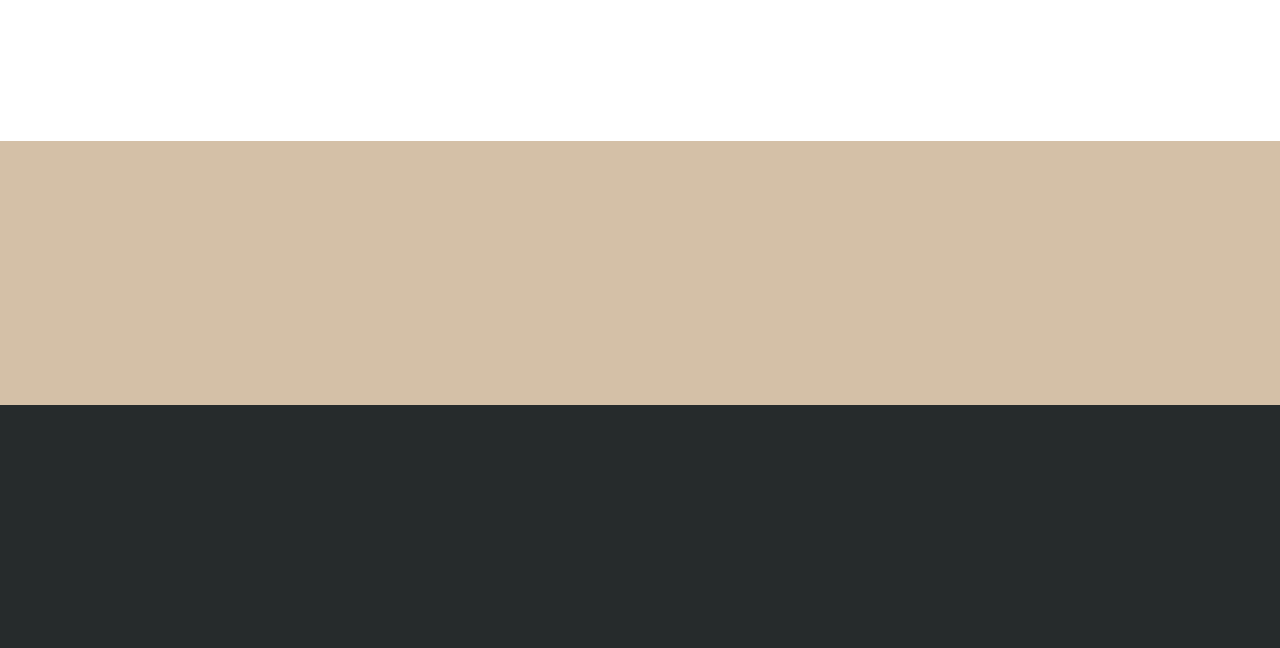Please determine the bounding box coordinates of the element's region to click for the following instruction: "Subscribe to the newsletter".

[0.571, 0.421, 0.708, 0.499]